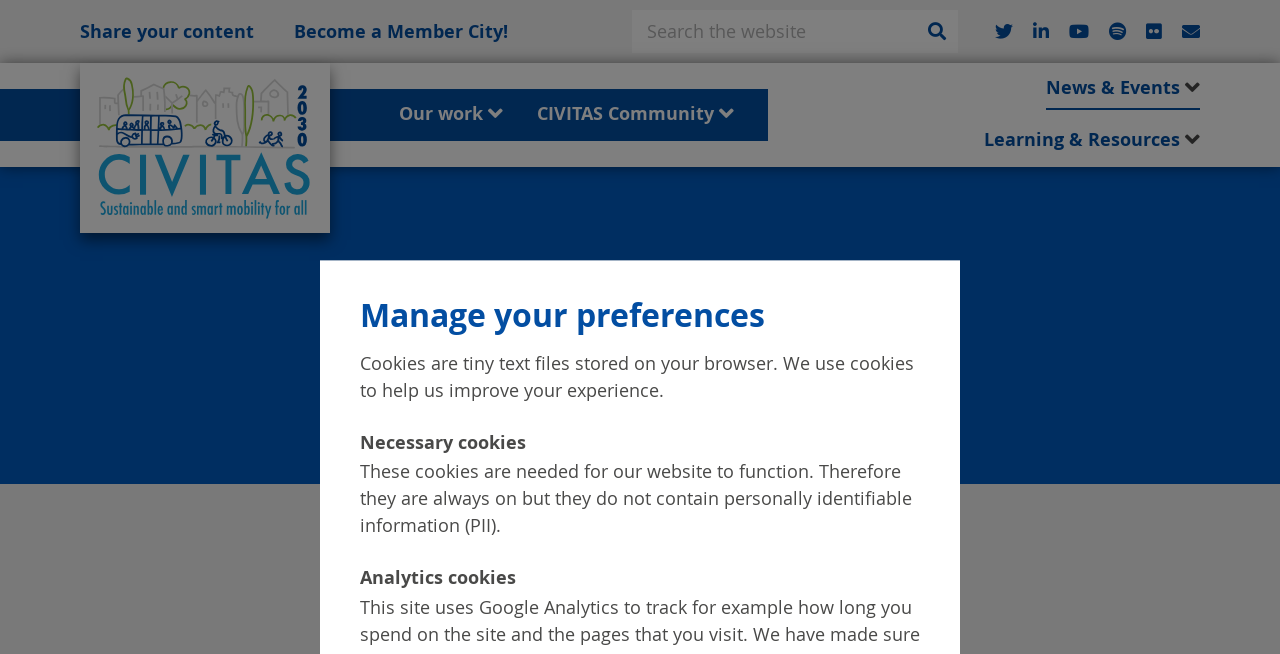Provide the bounding box for the UI element matching this description: "Learning & Resources".

[0.742, 0.175, 0.937, 0.255]